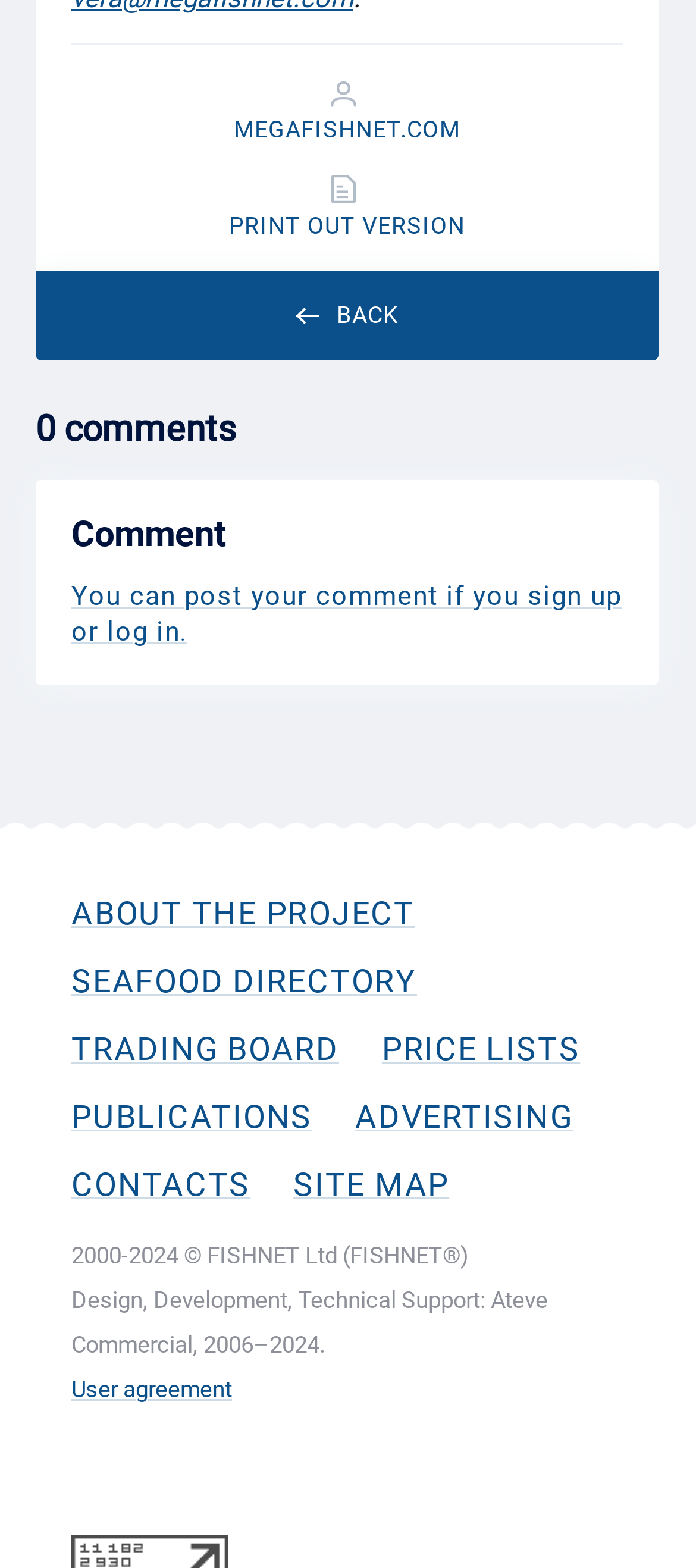Find the bounding box coordinates of the element to click in order to complete the given instruction: "visit MEGAFISHNET.COM."

[0.336, 0.077, 0.661, 0.089]